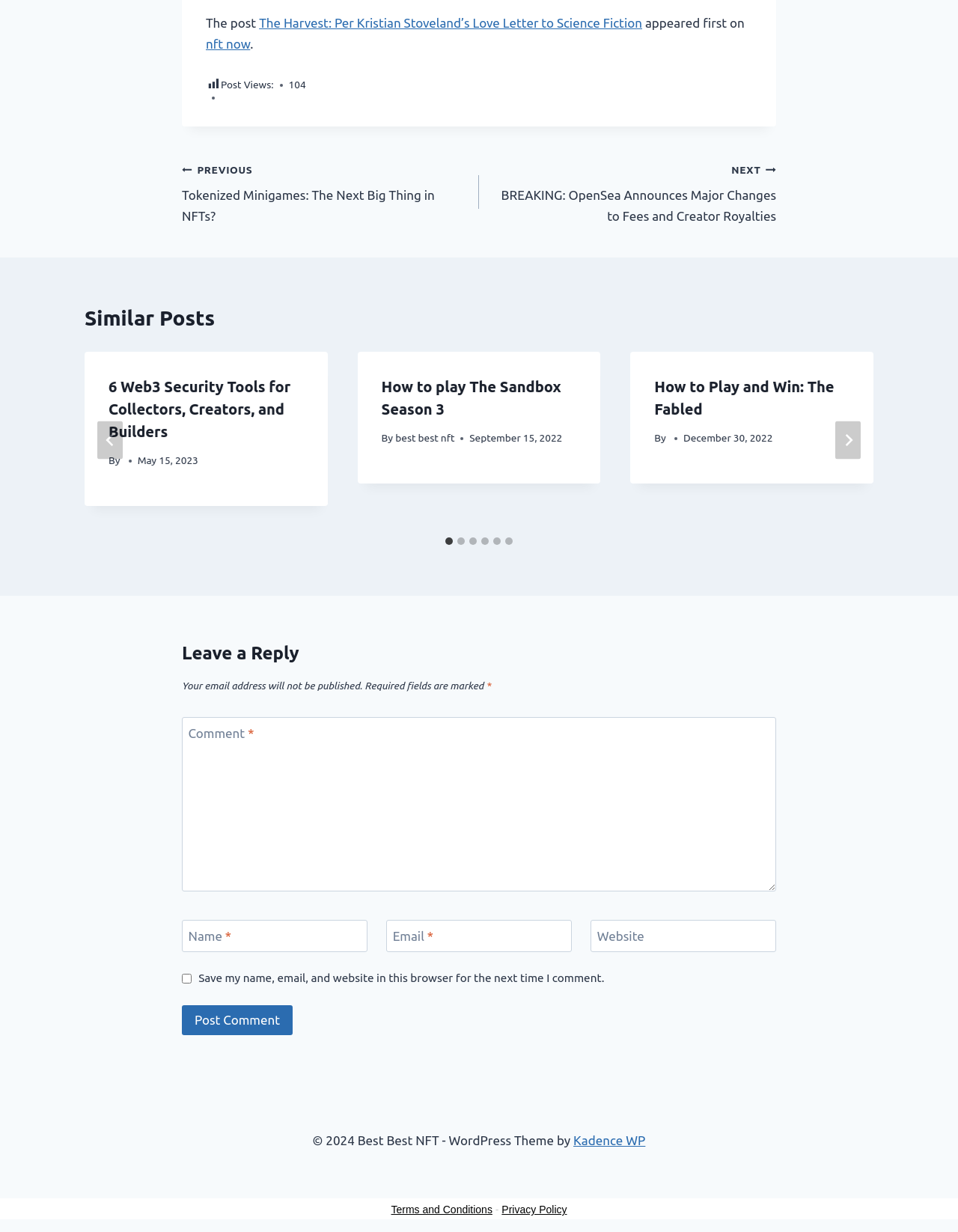What is the title of the current post?
Give a one-word or short-phrase answer derived from the screenshot.

The Harvest: Per Kristian Stoveland’s Love Letter to Science Fiction